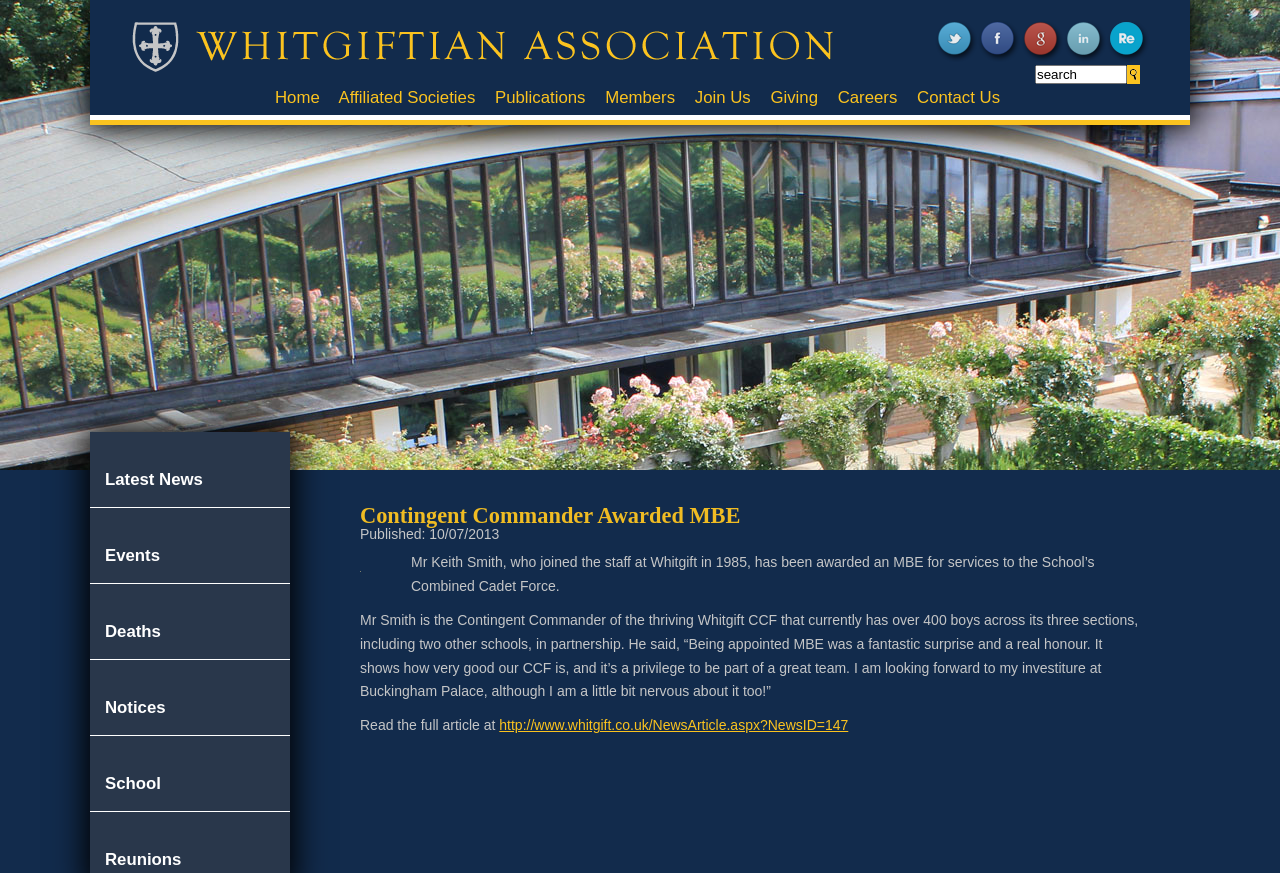What is the current number of boys in the Whitgift CCF?
Provide a detailed and well-explained answer to the question.

I found the answer by reading the StaticText element with the text 'Mr Smith is the Contingent Commander of the thriving Whitgift CCF that currently has over 400 boys across its three sections, including two other schools, in partnership.' which is located at [0.281, 0.701, 0.889, 0.801] coordinates.